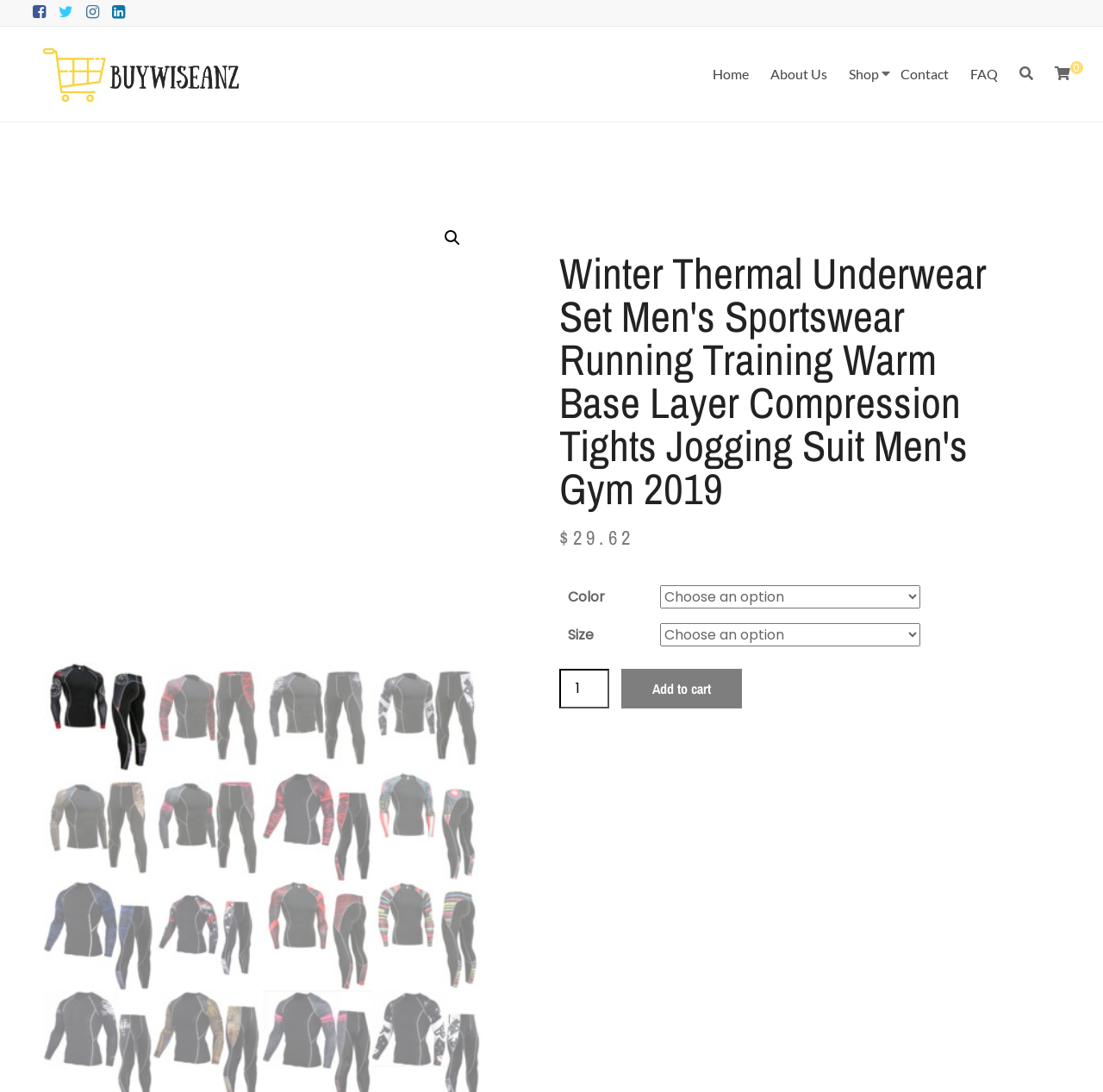Generate a comprehensive description of the webpage.

This webpage is an e-commerce product page for a Winter Thermal Underwear Set for men. At the top left, there are four social media links represented by icons, followed by a link to the website's logo, "BuyWiseAnz", which is accompanied by an image. 

To the right of the logo, there are five navigation links: "Home", "About Us", "Shop", "Contact", and "FAQ". Below these links, there is a search icon. 

The product title, "Winter Thermal Underwear Set Men's Sportswear Running Training Warm Base Layer Compression Tights Jogging Suit Men's Gym 2019", is displayed prominently in the middle of the page, with two identical images on either side. 

Below the product title, there are five rows of smaller images showcasing the product from different angles. 

The product details section is located below the images. It includes the product price, "$29.62", and options to select the product color and size from dropdown menus. There is also a quantity spinner and an "Add to cart" button.